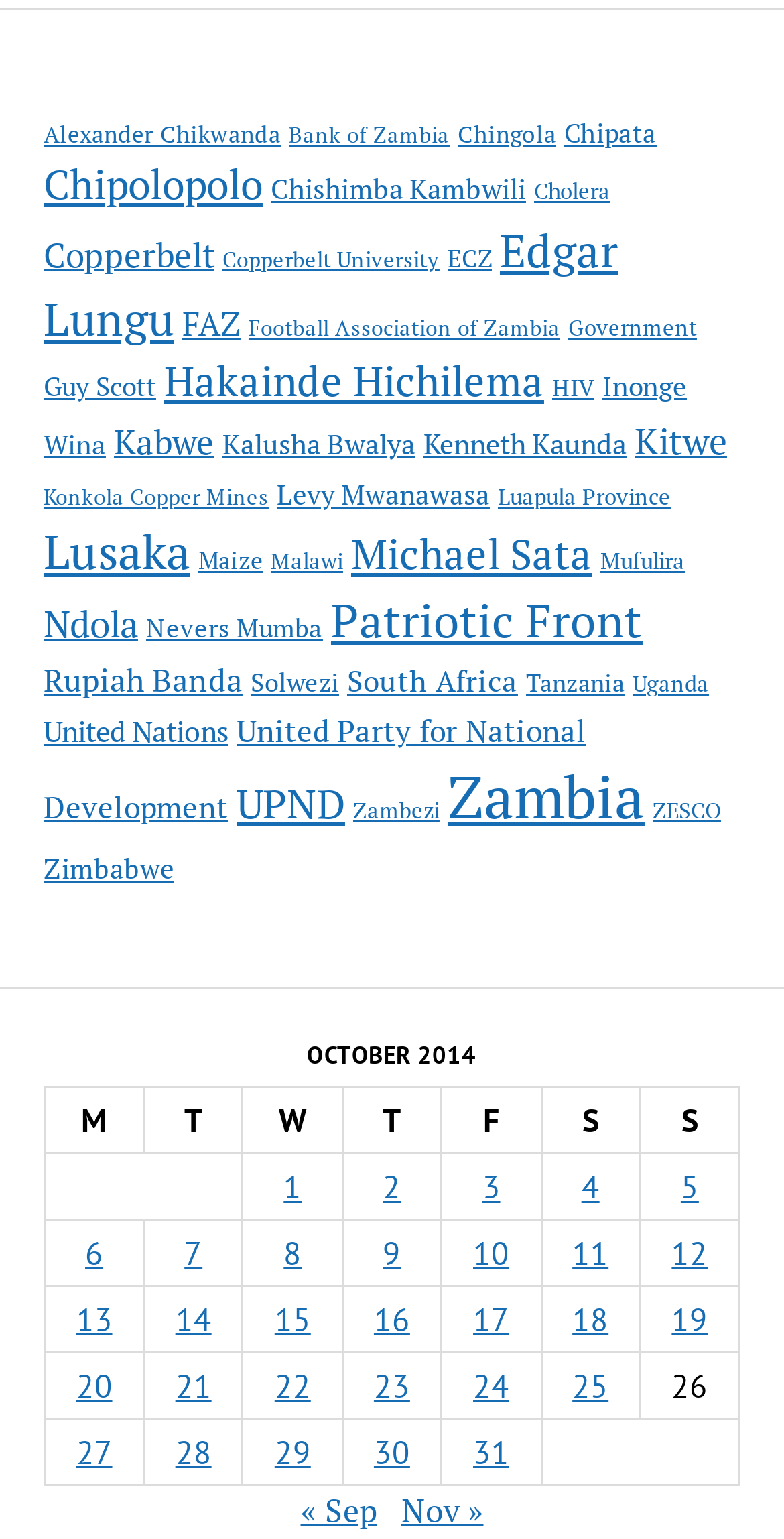Given the description Maize, predict the bounding box coordinates of the UI element. Ensure the coordinates are in the format (top-left x, top-left y, bottom-right x, bottom-right y) and all values are between 0 and 1.

[0.253, 0.354, 0.335, 0.373]